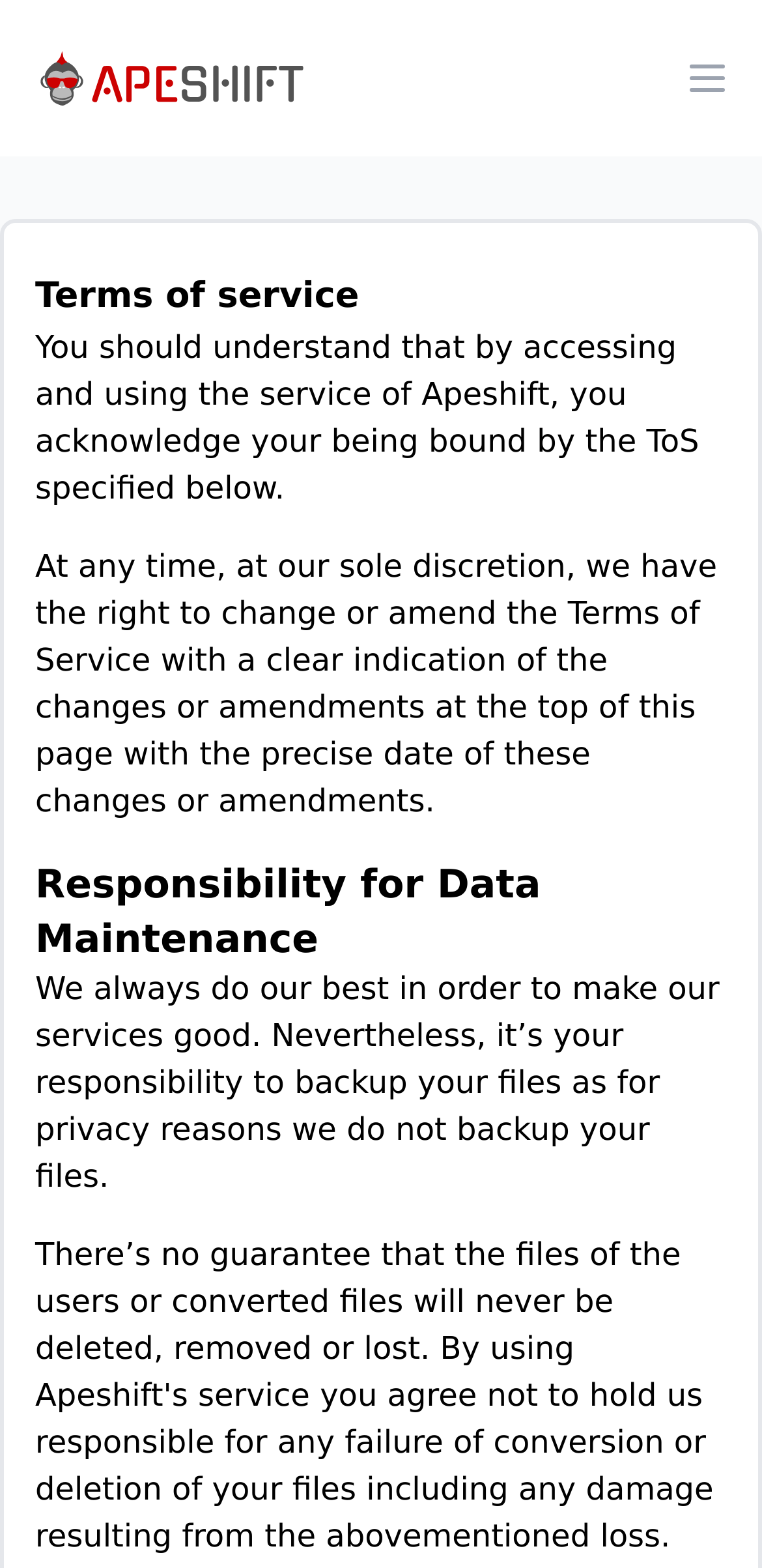Bounding box coordinates are specified in the format (top-left x, top-left y, bottom-right x, bottom-right y). All values are floating point numbers bounded between 0 and 1. Please provide the bounding box coordinate of the region this sentence describes: ApeShift.io

[0.041, 0.03, 0.41, 0.07]